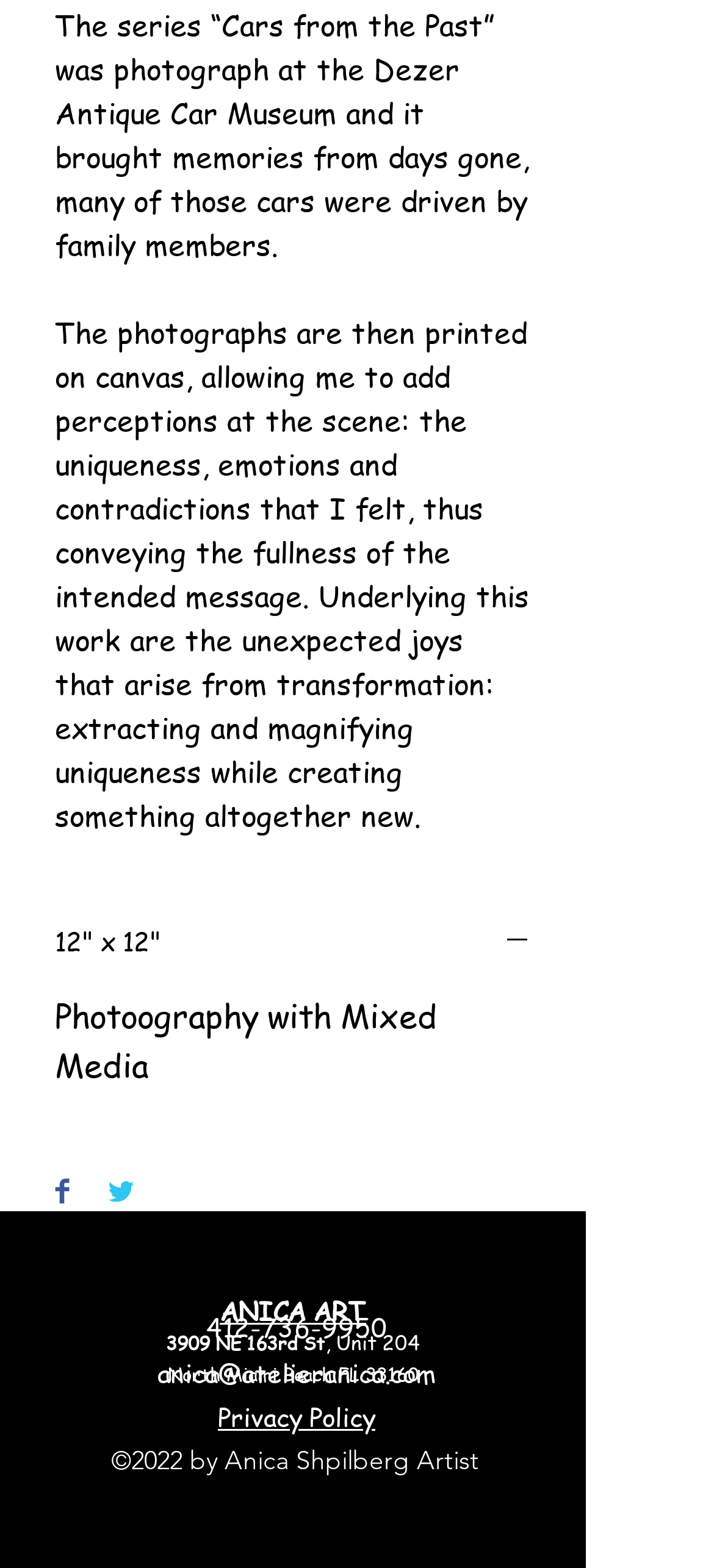How can you contact the artist?
Using the visual information, respond with a single word or phrase.

Phone or email